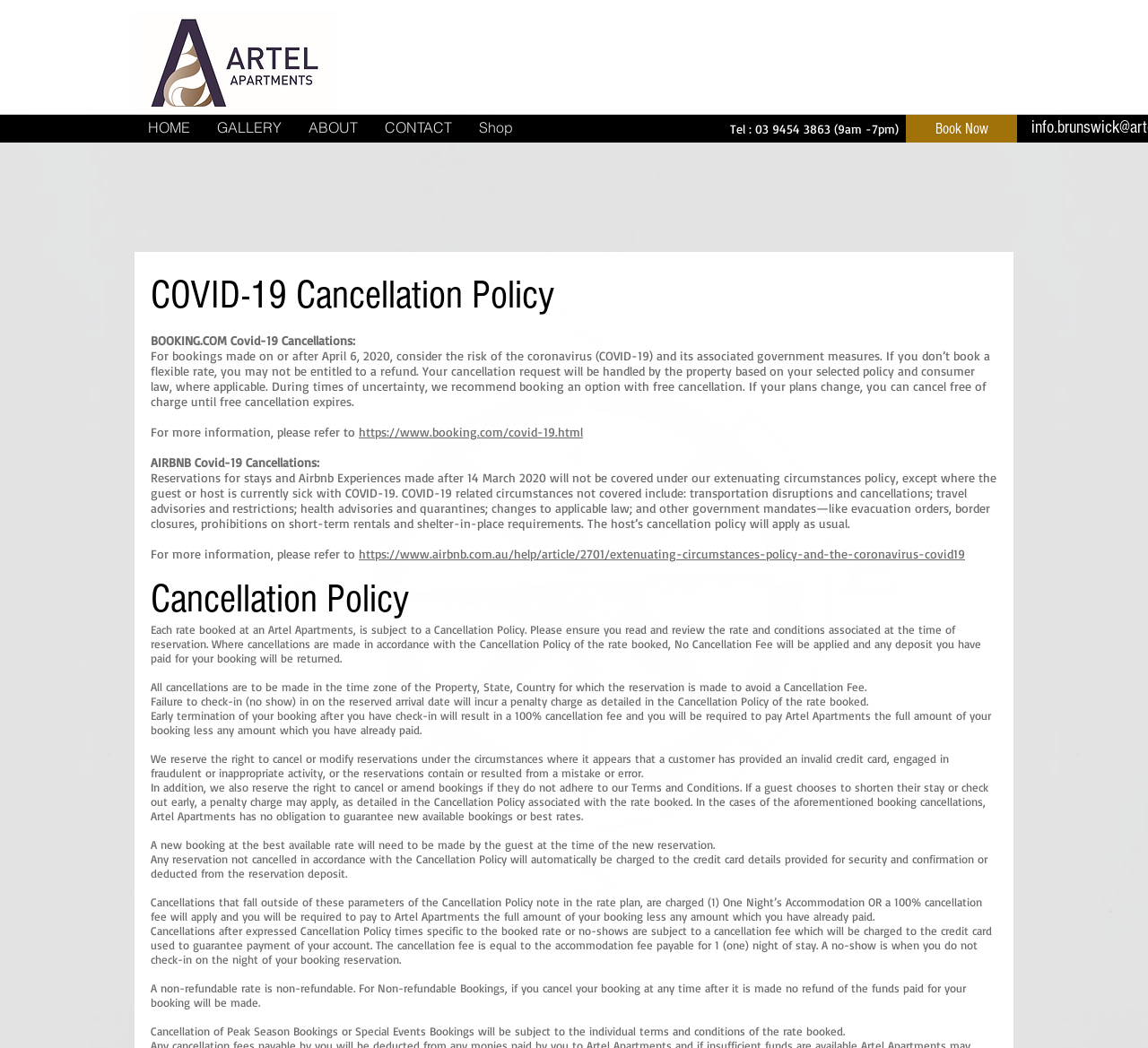What is the policy for cancellations after the expressed Cancellation Policy times?
Carefully examine the image and provide a detailed answer to the question.

I found the answer by reading the StaticText element with the content 'Cancellations that fall outside of these parameters of the Cancellation Policy note in the rate plan, are charged (1) One Night’s Accommodation OR a 100% cancellation fee will apply...' which is located at [0.131, 0.854, 0.855, 0.881] on the webpage.